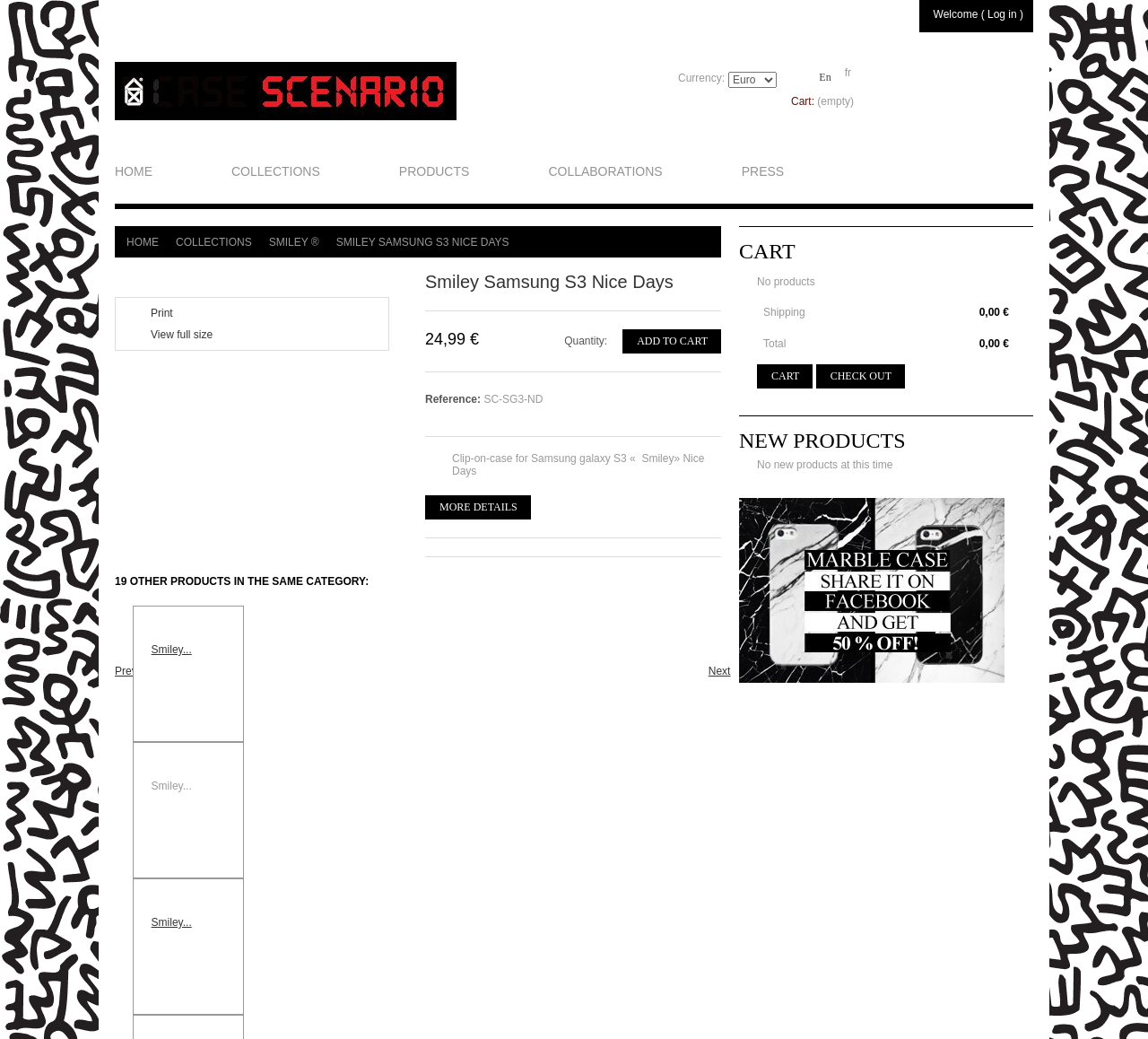What is the main heading displayed on the webpage? Please provide the text.

Smiley Samsung S3 Nice Days